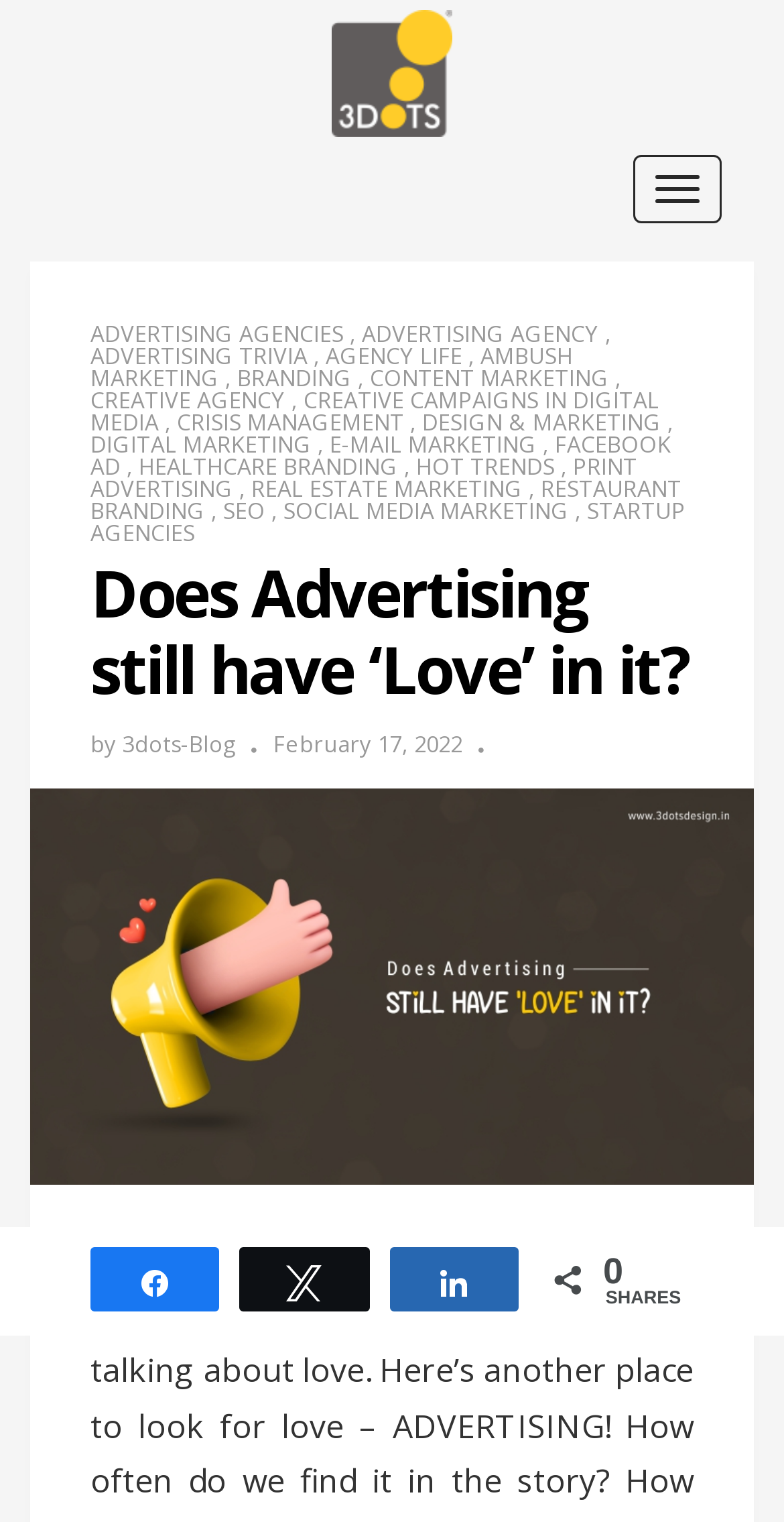Locate the bounding box coordinates of the element I should click to achieve the following instruction: "Visit the Music for All’s Advocacy page".

None